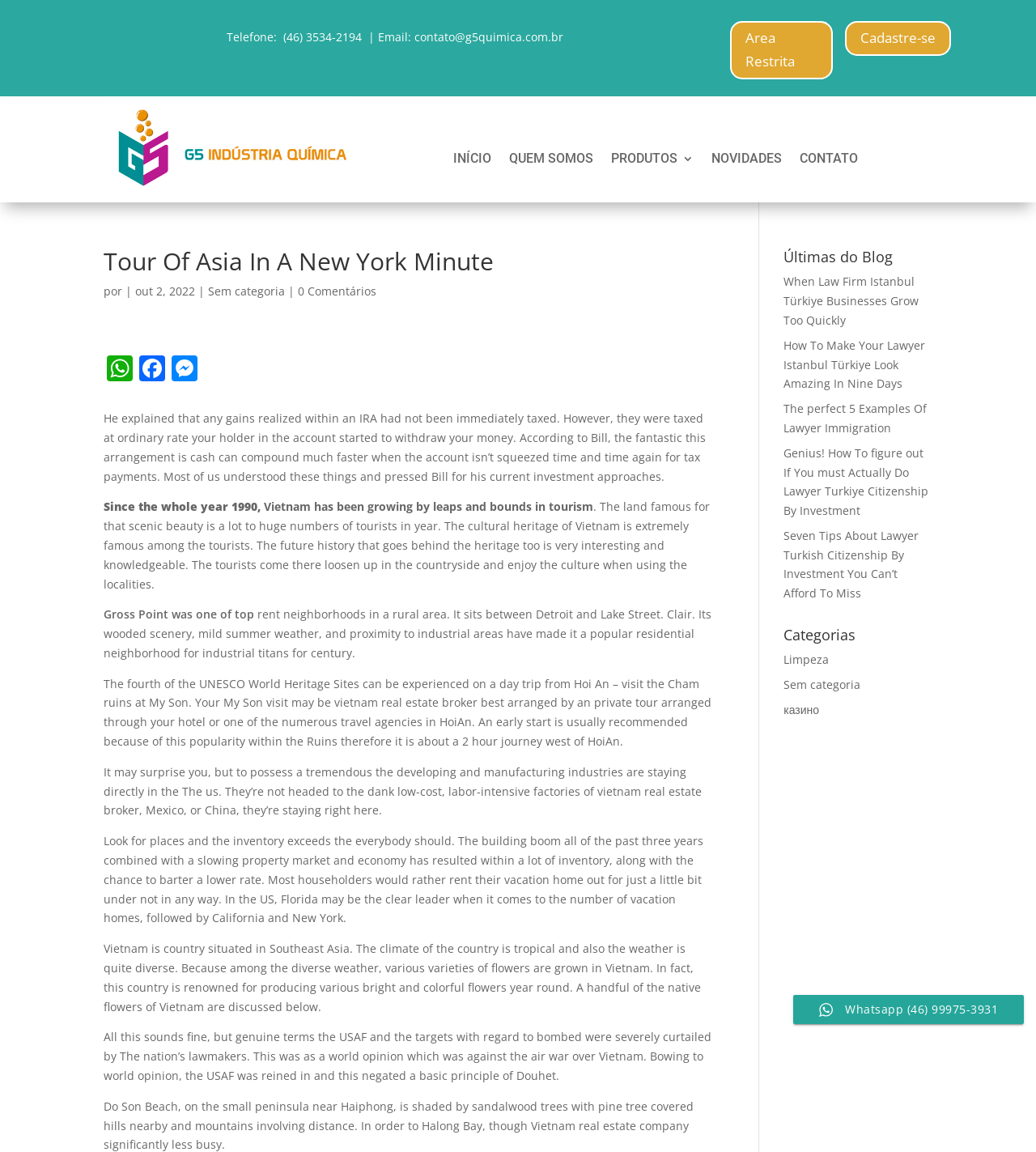Create an in-depth description of the webpage, covering main sections.

This webpage is about G5 Indústria Química, with a focus on a "Tour of Asia in a New York Minute". The top section of the page features a logo image, a phone number, and an email address. There are also links to "Area Restrita" and "Cadastre-se" on the top right side.

Below this section, there is a navigation menu with links to "INÍCIO", "QUEM SOMOS", "PRODUTOS 3", "NOVIDADES", and "CONTATO". 

The main content of the page is a blog post titled "Tour Of Asia In A New York Minute". The post is divided into several paragraphs, discussing topics such as investments, tourism in Vietnam, and the cultural heritage of the country. There are also mentions of Gross Point, a neighborhood in a rural area, and the Cham ruins at My Son, a UNESCO World Heritage Site.

On the right side of the page, there is a section titled "Últimas do Blog" with links to several blog posts, including "When Law Firm Istanbul Türkiye Businesses Grow Too Quickly" and "Seven Tips About Lawyer Turkish Citizenship By Investment You Can’t Afford To Miss". Below this section, there is a "Categorias" section with links to categories such as "Limpeza" and "Sem categoria".

At the bottom of the page, there is a WhatsApp contact information and a small image.